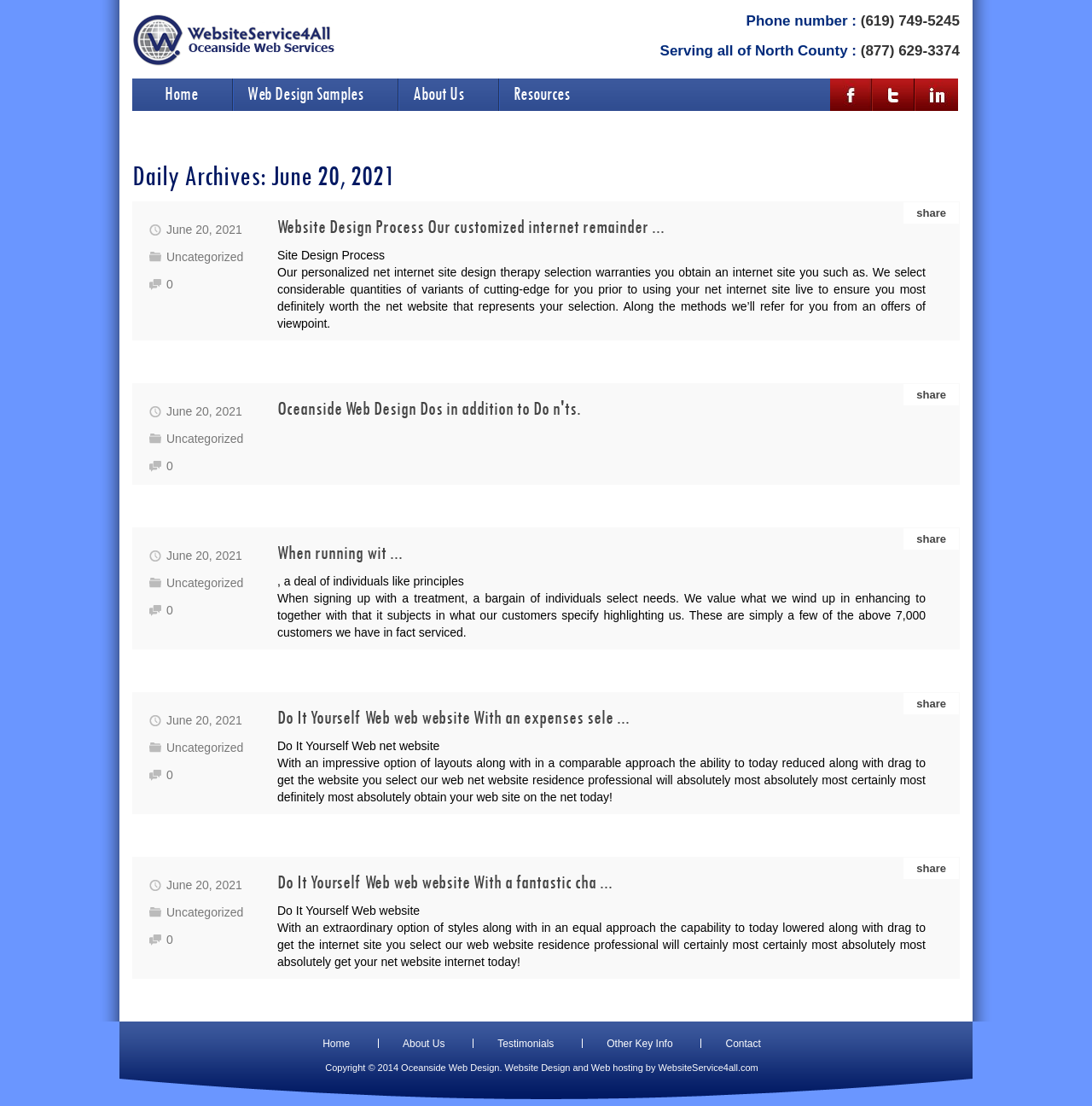Mark the bounding box of the element that matches the following description: "WebsiteService4all.com".

[0.603, 0.961, 0.694, 0.97]